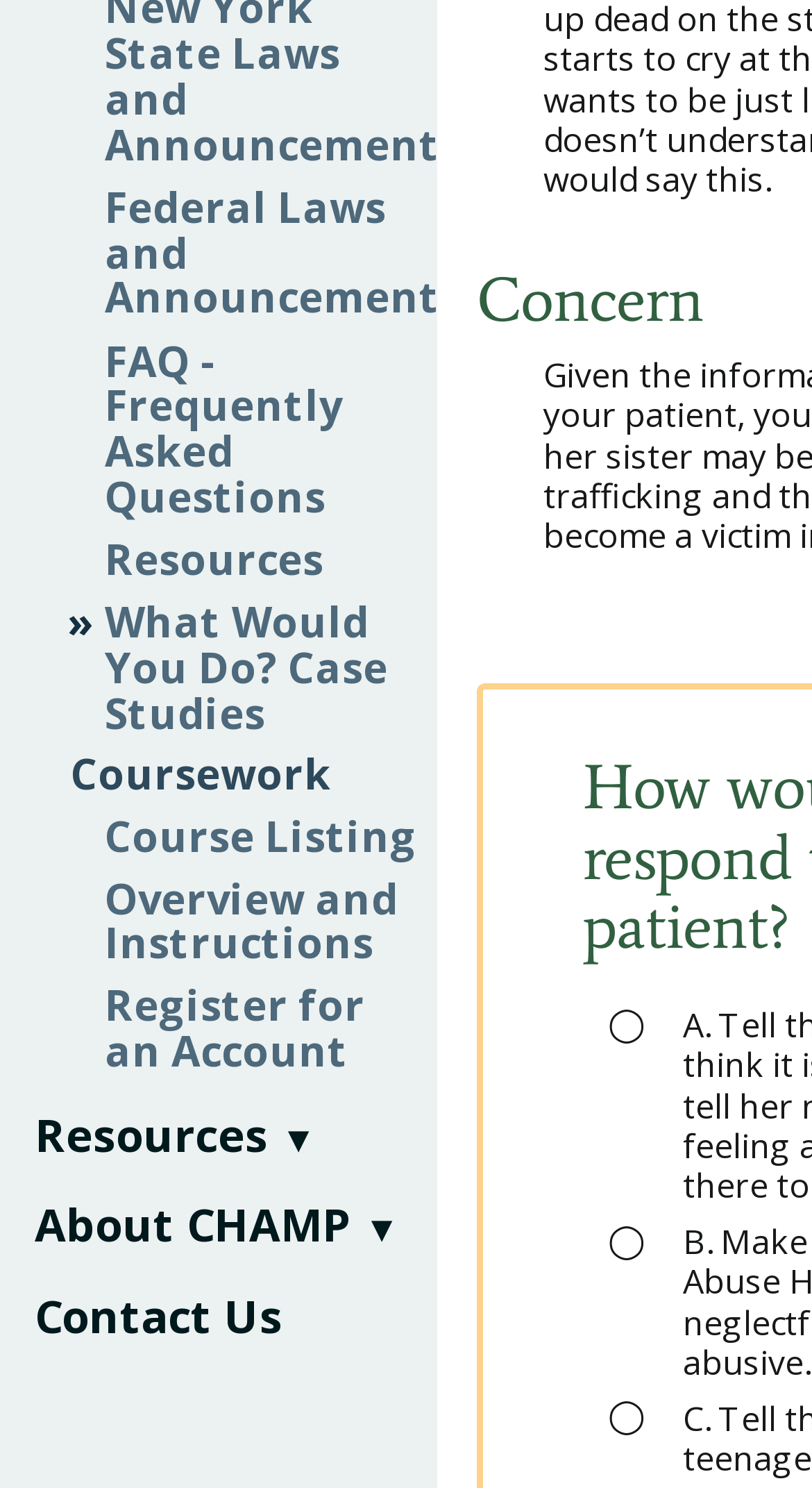Show the bounding box coordinates for the HTML element as described: "parent_node: Email * aria-describedby="email-notes" name="email"".

None